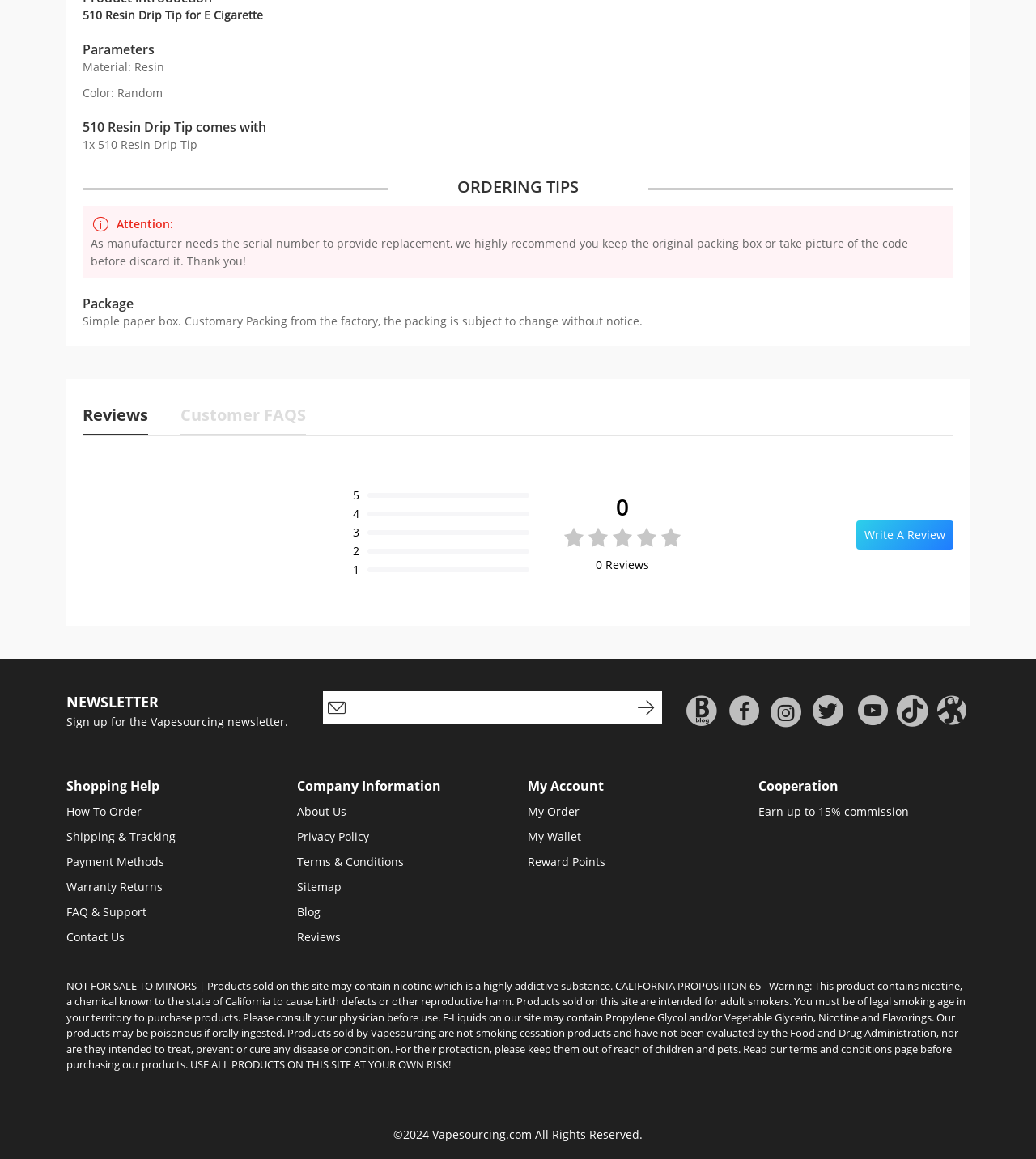Predict the bounding box coordinates of the area that should be clicked to accomplish the following instruction: "Click the 'Write A Review' button". The bounding box coordinates should consist of four float numbers between 0 and 1, i.e., [left, top, right, bottom].

[0.834, 0.455, 0.912, 0.468]